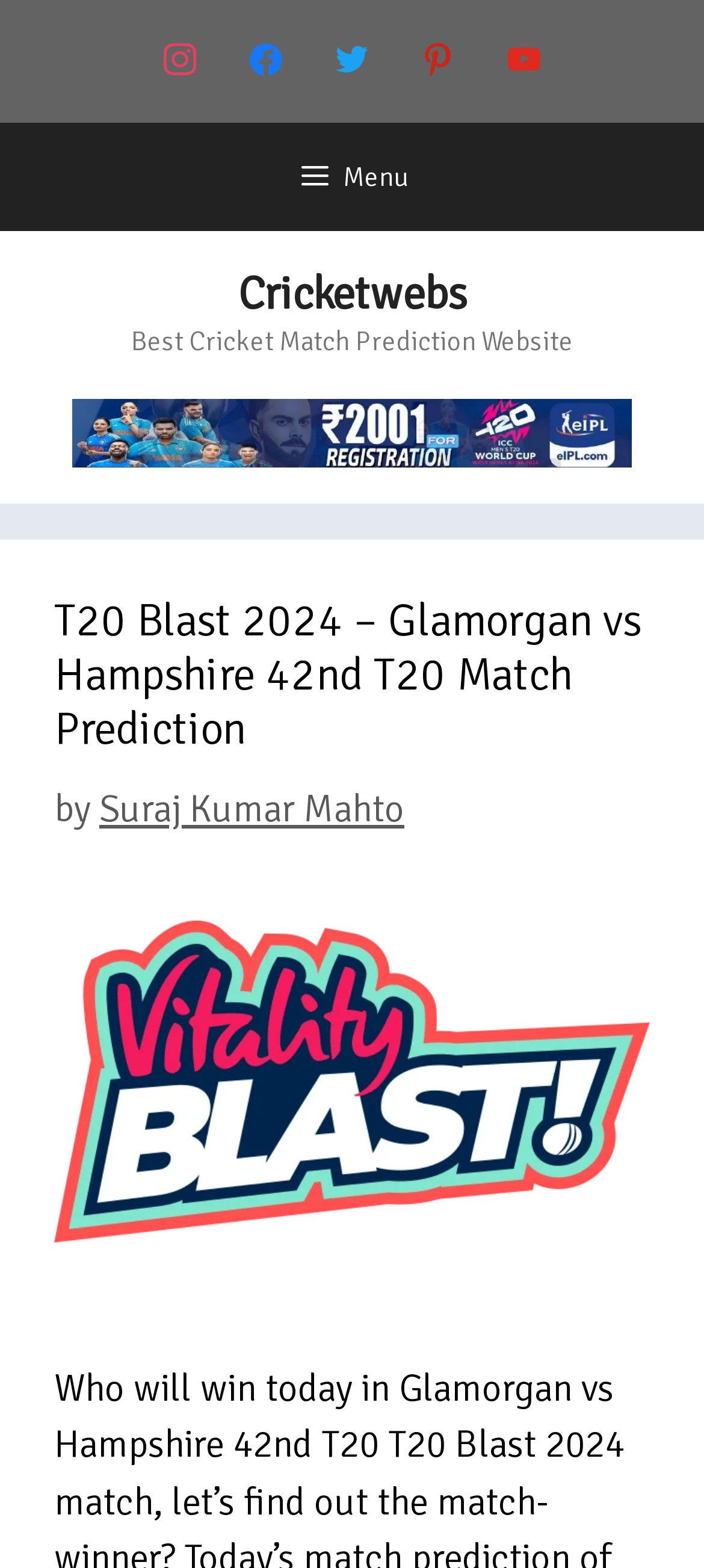Indicate the bounding box coordinates of the clickable region to achieve the following instruction: "Explore the T20_Blast link."

[0.077, 0.785, 0.923, 0.815]